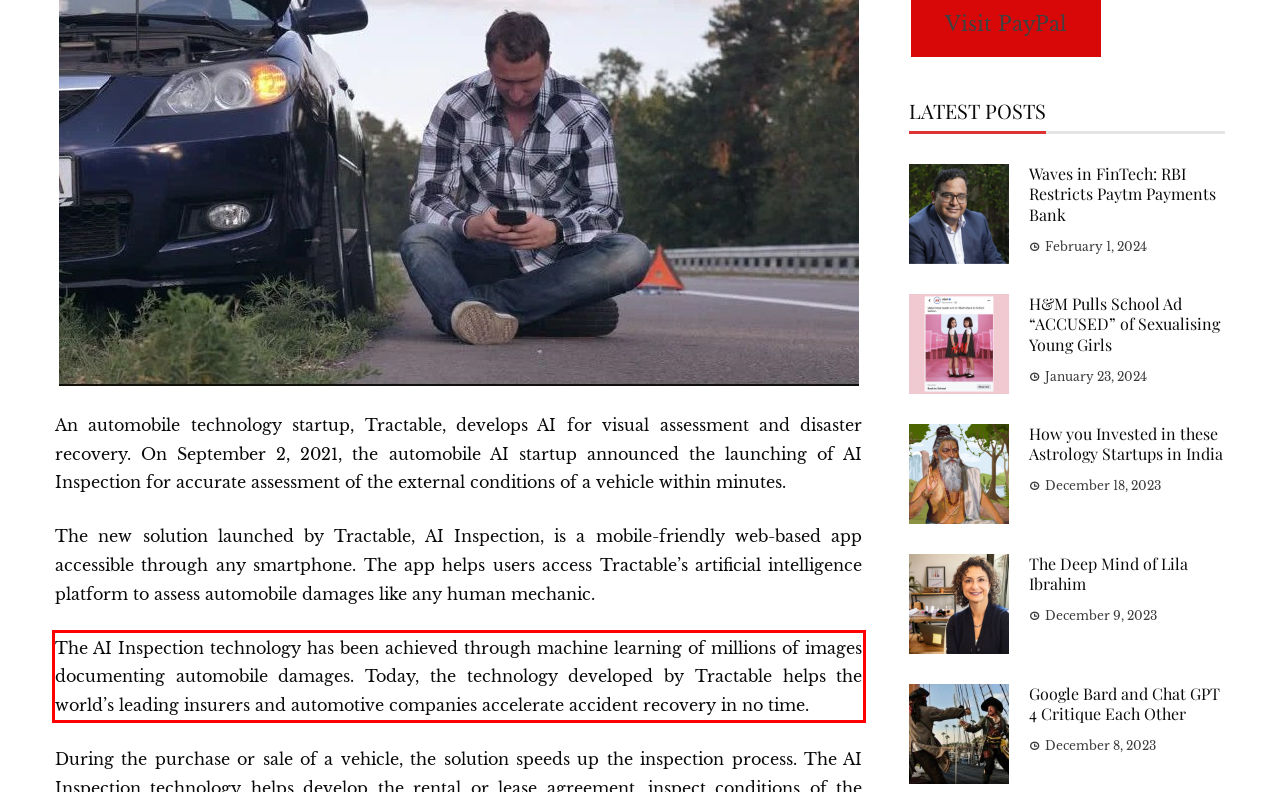Analyze the screenshot of the webpage and extract the text from the UI element that is inside the red bounding box.

The AI Inspection technology has been achieved through machine learning of millions of images documenting automobile damages. Today, the technology developed by Tractable helps the world’s leading insurers and automotive companies accelerate accident recovery in no time.